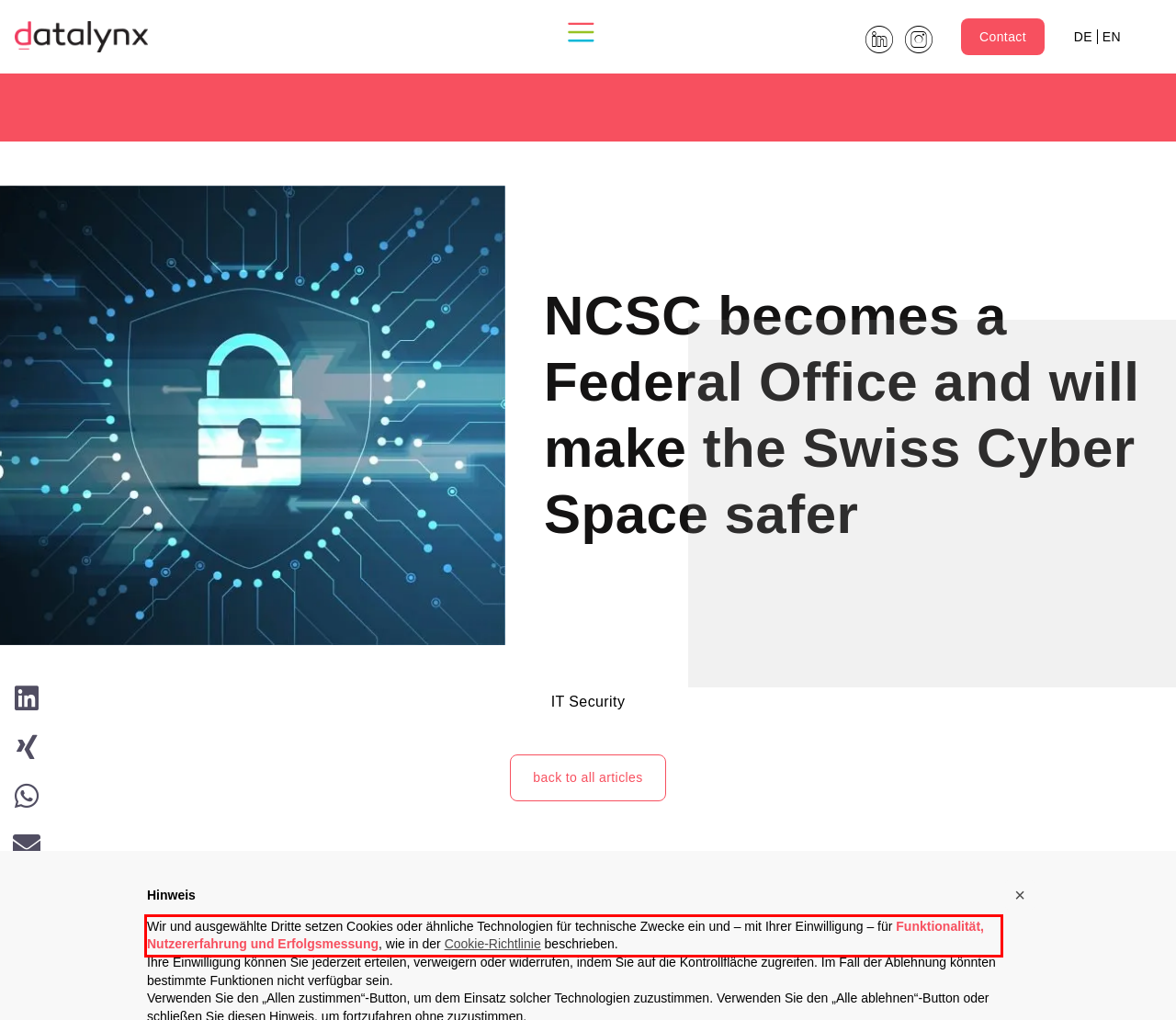There is a UI element on the webpage screenshot marked by a red bounding box. Extract and generate the text content from within this red box.

Wir und ausgewählte Dritte setzen Cookies oder ähnliche Technologien für technische Zwecke ein und – mit Ihrer Einwilligung – für Funktionalität, Nutzererfahrung und Erfolgsmessung, wie in der Cookie-Richtlinie beschrieben.